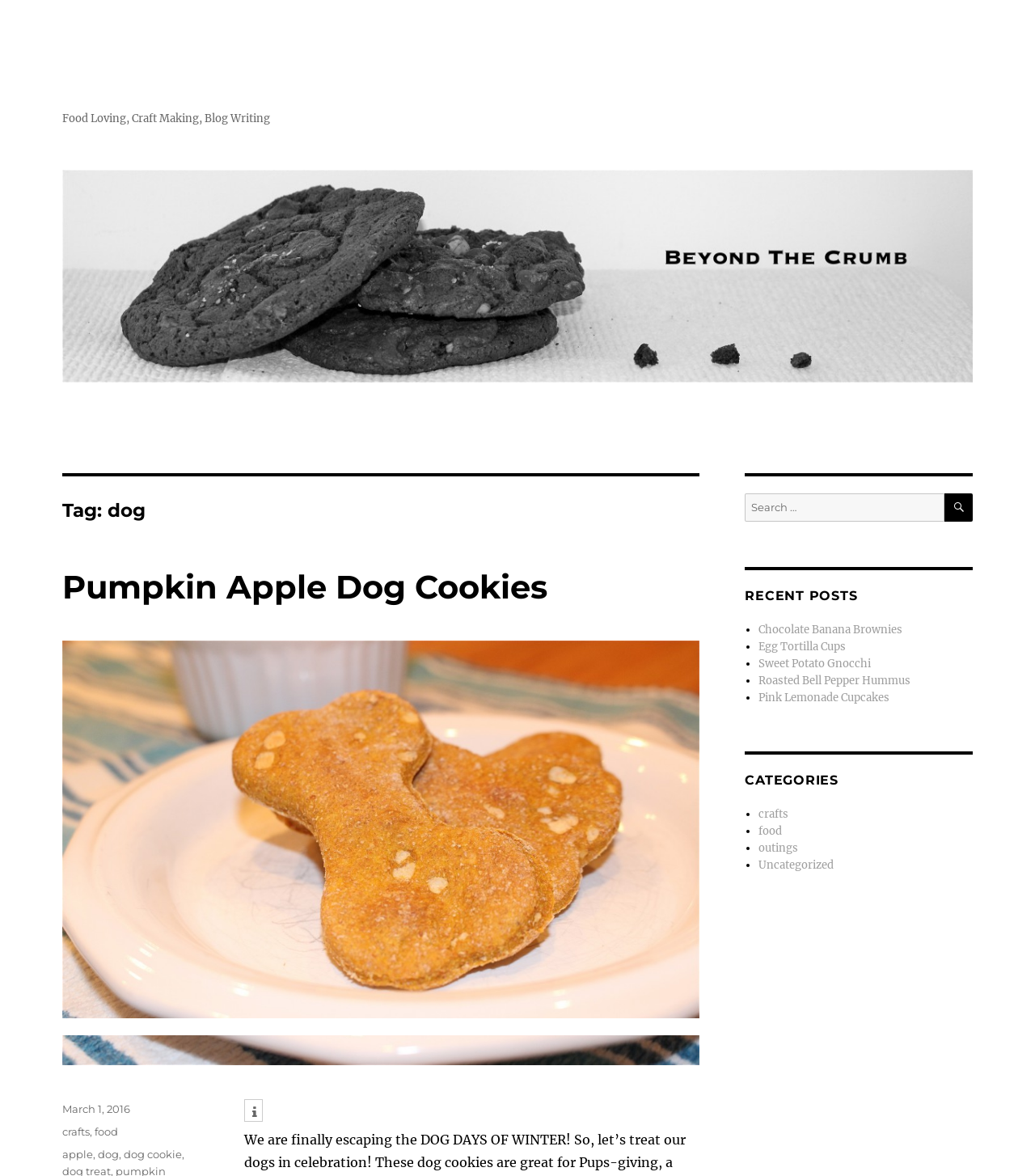Please mark the bounding box coordinates of the area that should be clicked to carry out the instruction: "read the post about Pumpkin Apple Dog Cookies".

[0.06, 0.482, 0.529, 0.516]